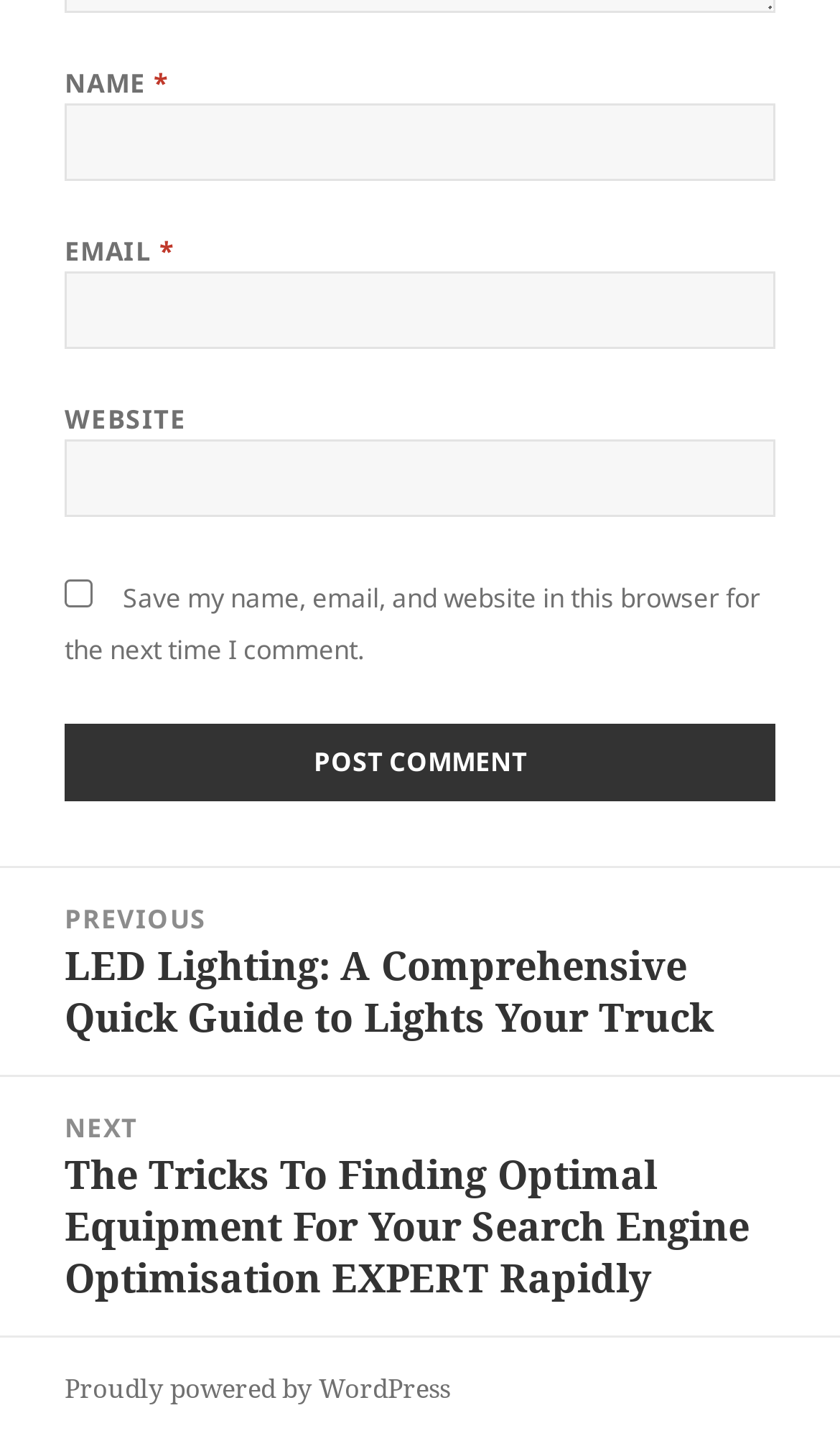What is the platform powering the website? Examine the screenshot and reply using just one word or a brief phrase.

WordPress